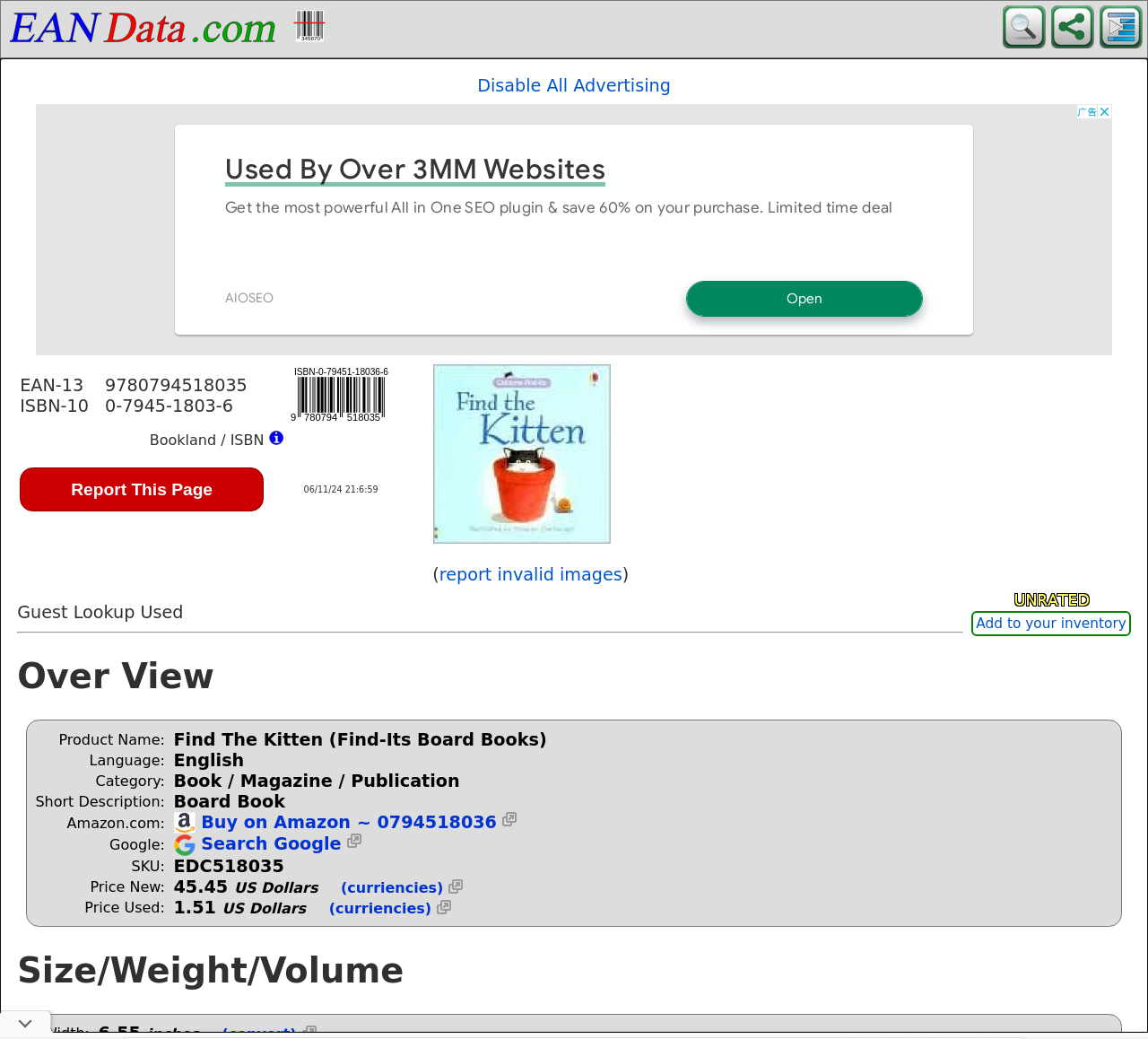Extract the bounding box coordinates for the HTML element that matches this description: "aria-label="Advertisement" name="aswift_1" title="Advertisement"". The coordinates should be four float numbers between 0 and 1, i.e., [left, top, right, bottom].

[0.031, 0.1, 0.969, 0.342]